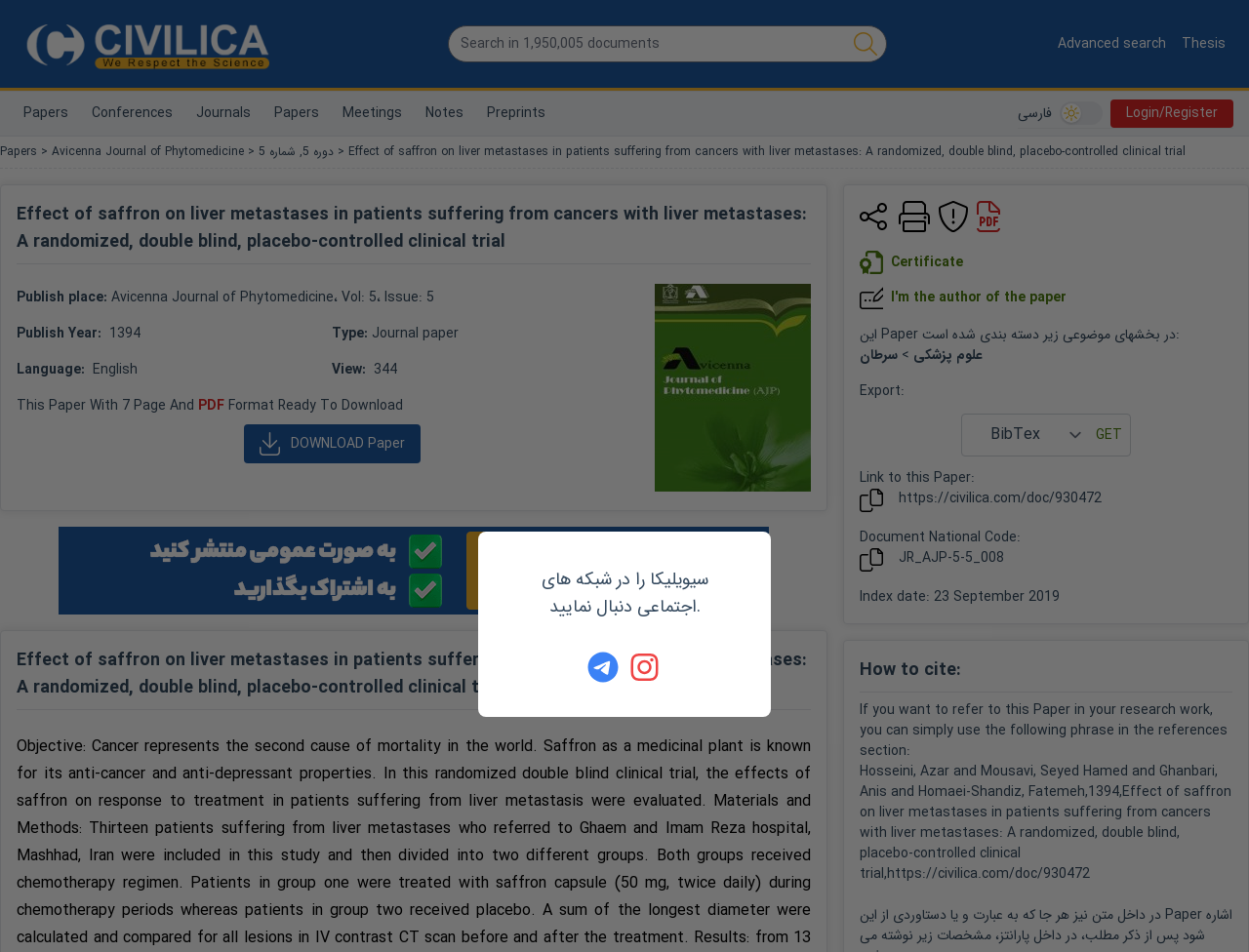Answer this question using a single word or a brief phrase:
How many views does this paper have?

344